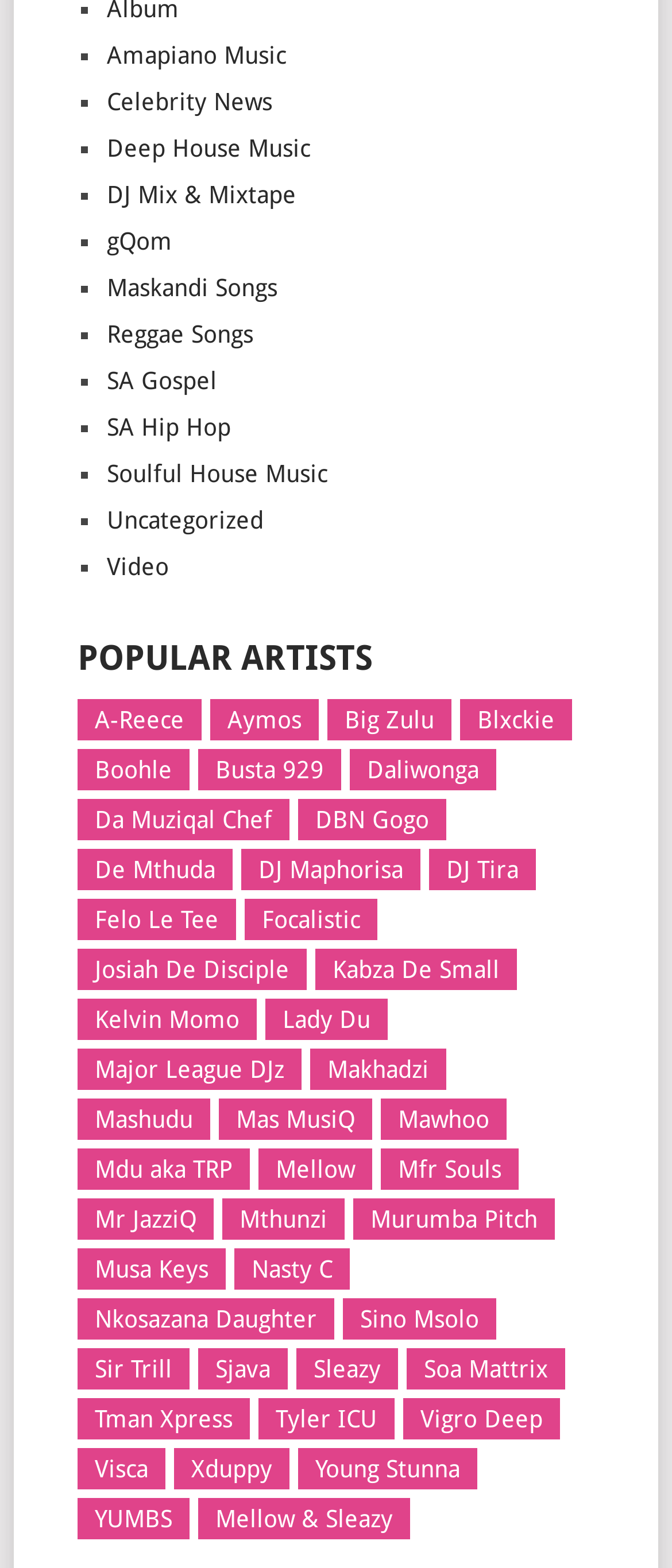Please answer the following question as detailed as possible based on the image: 
How many music genres are listed?

I counted the number of links with music genre names, starting from 'Amapiano Music' to 'Uncategorized', and found 13 genres.